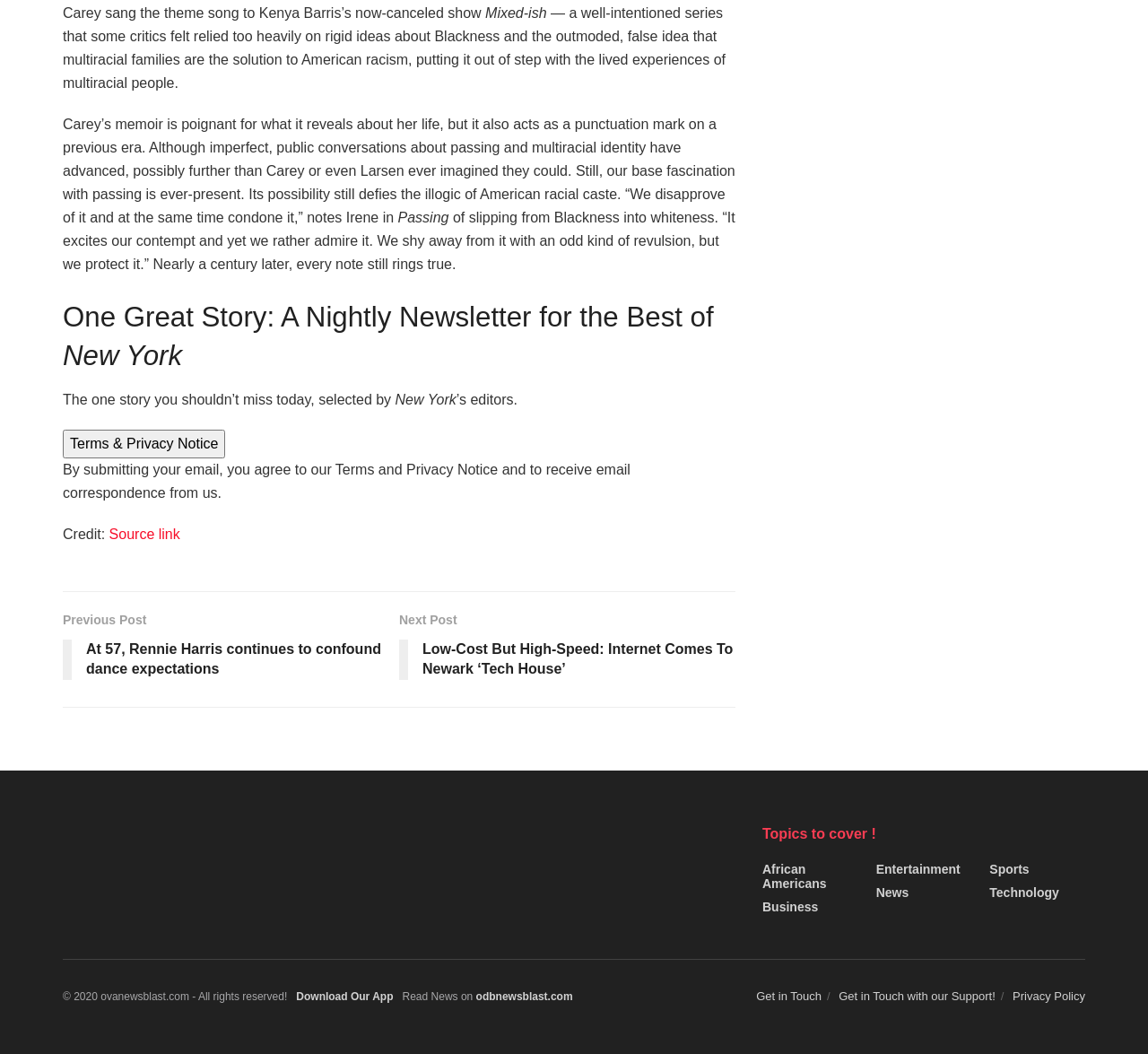Identify the bounding box of the UI component described as: "Source link".

[0.095, 0.5, 0.157, 0.514]